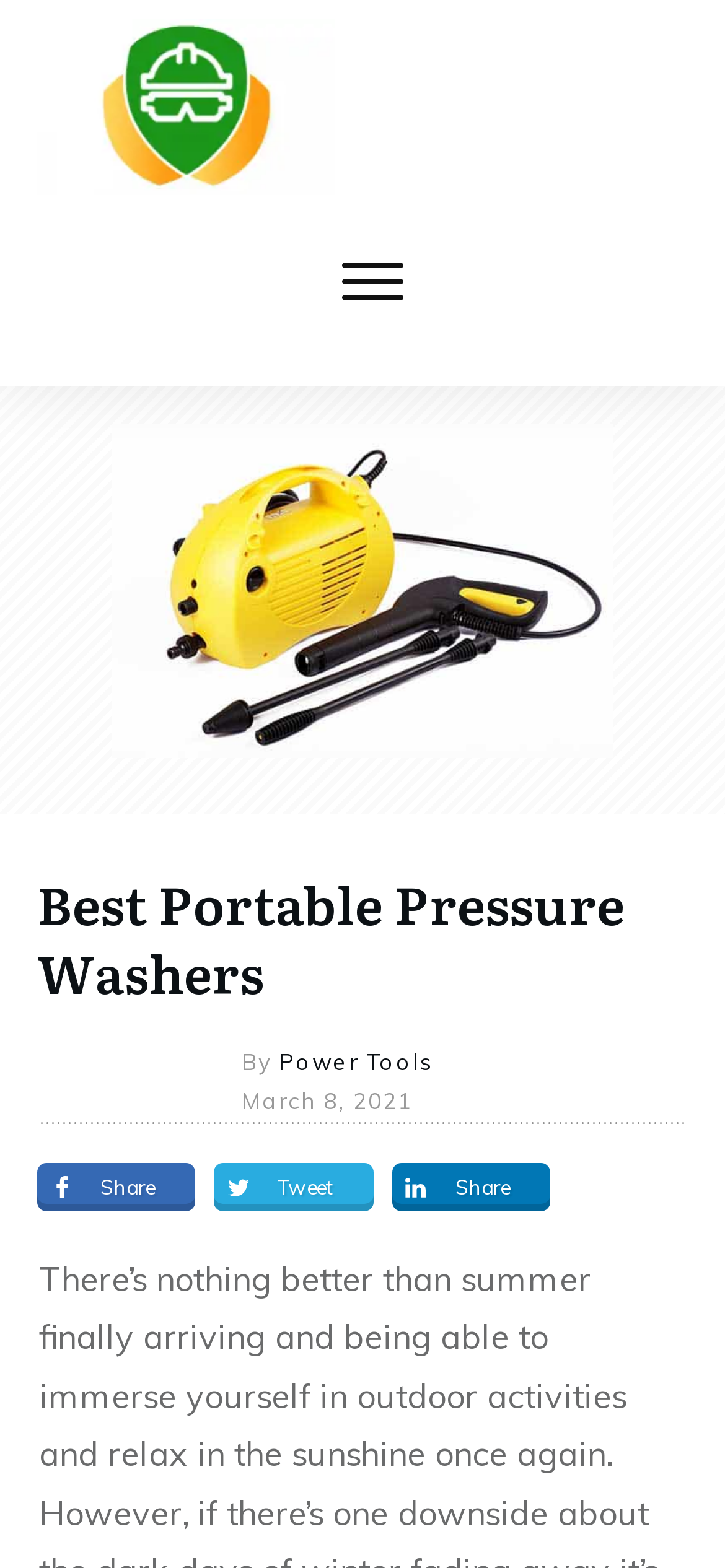Please locate the UI element described by "Best Portable Pressure Washers" and provide its bounding box coordinates.

[0.051, 0.551, 0.862, 0.644]